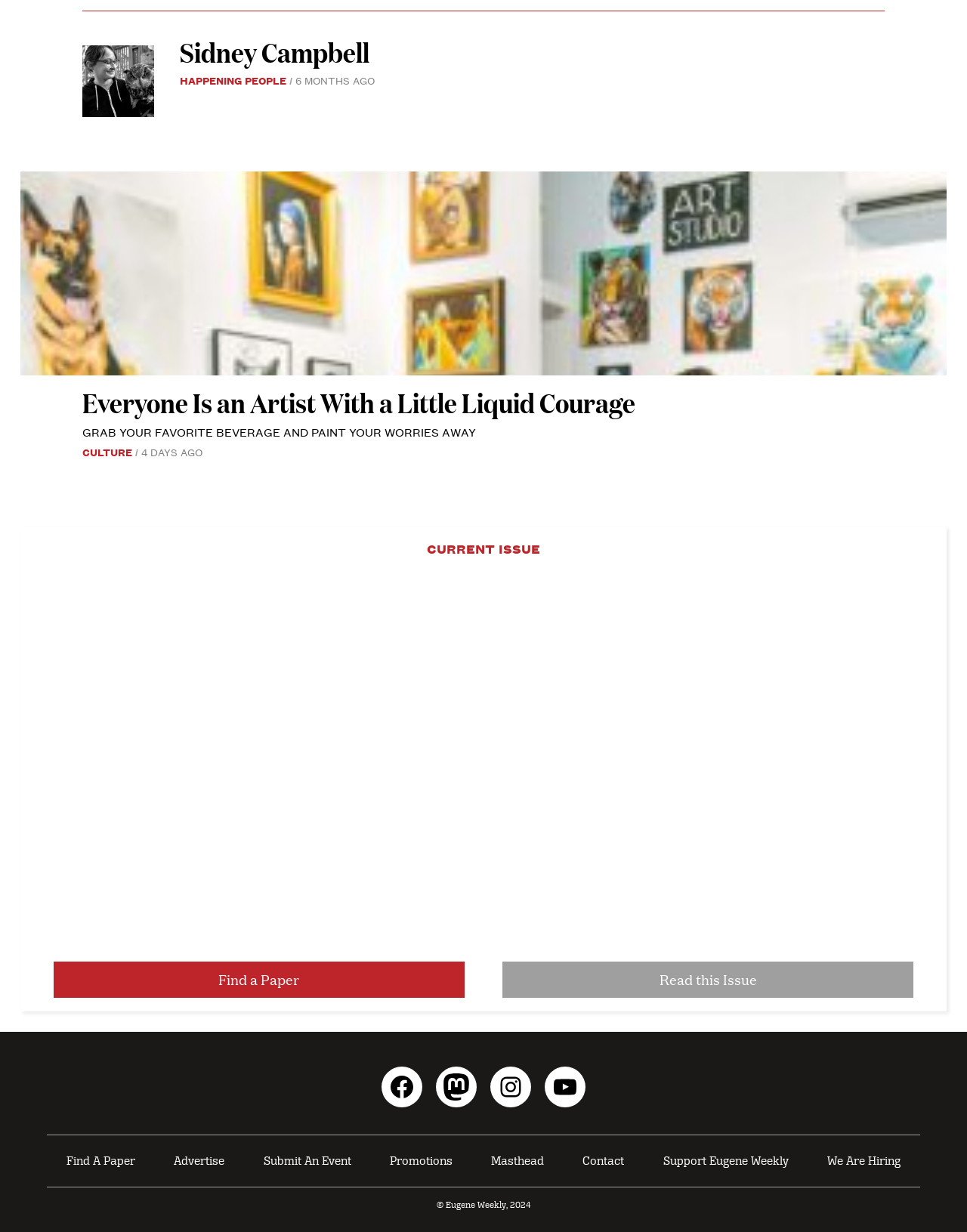What is the copyright year of this webpage?
Look at the image and answer with only one word or phrase.

2024